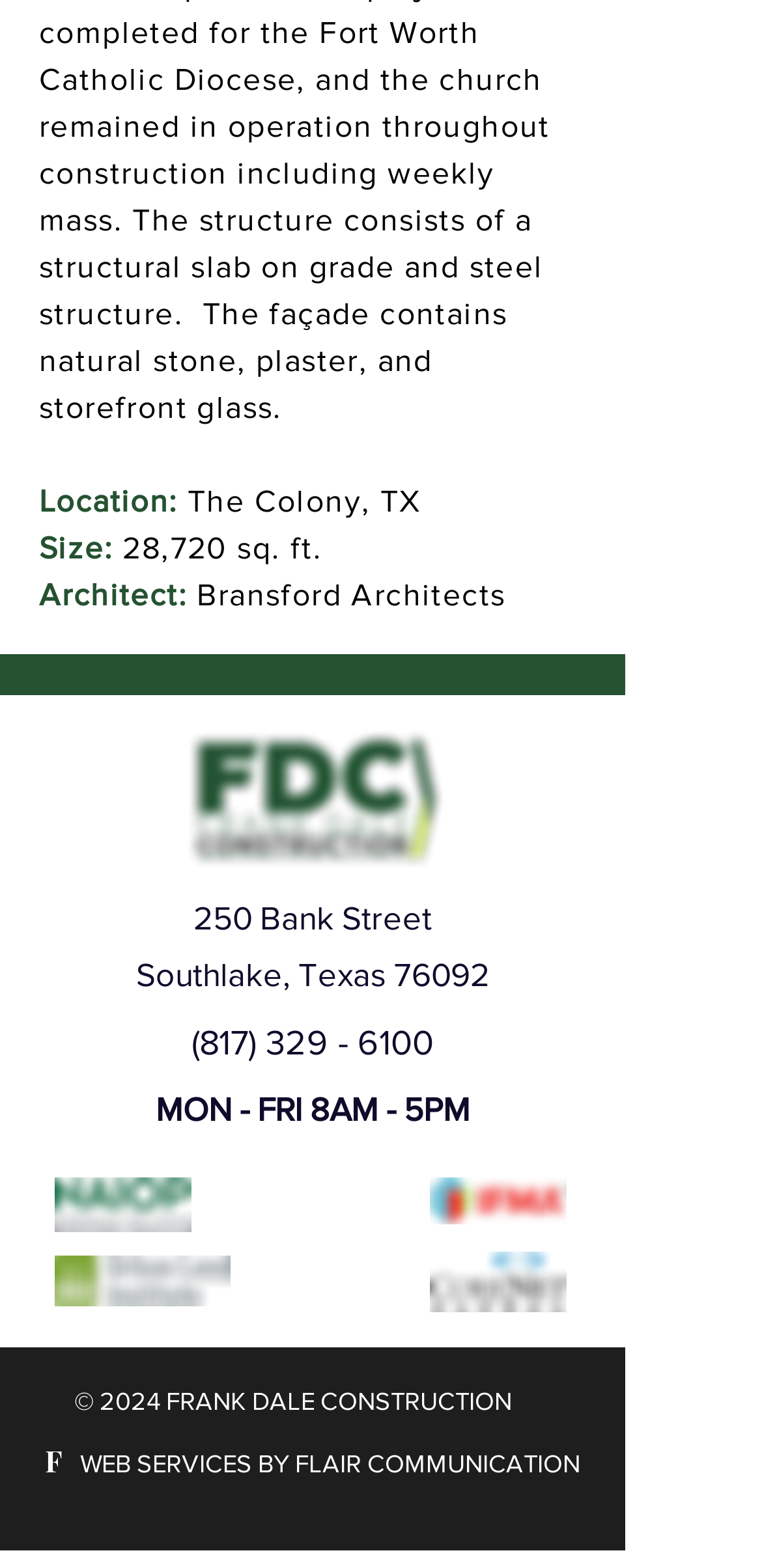Please answer the following question as detailed as possible based on the image: 
What is the address of the building?

The address of the building can be found in the text '250 Bank Street' and 'Southlake, Texas 76092' which are located near the middle of the webpage.